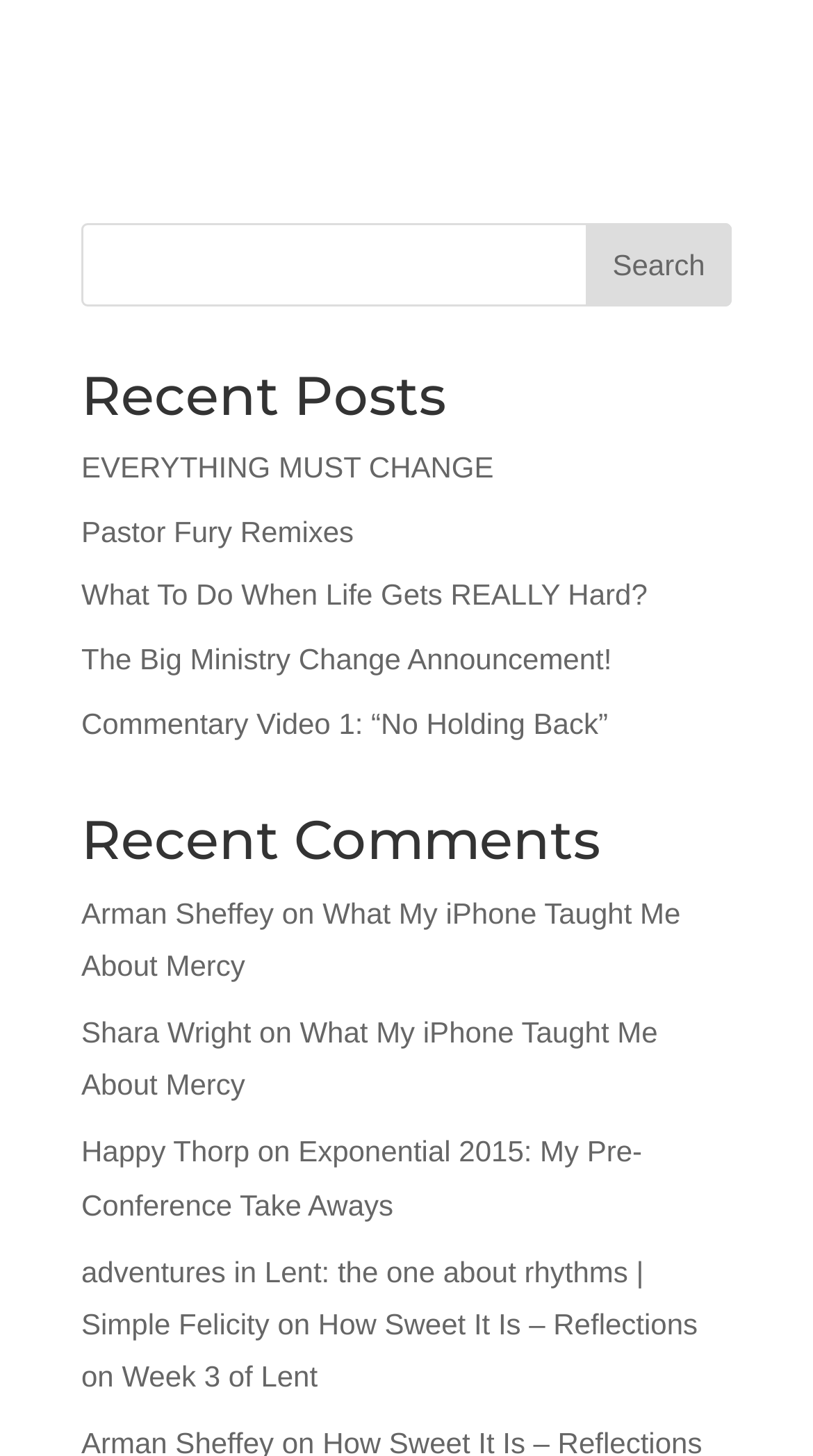Locate the bounding box coordinates of the segment that needs to be clicked to meet this instruction: "search for something".

[0.1, 0.153, 0.9, 0.21]